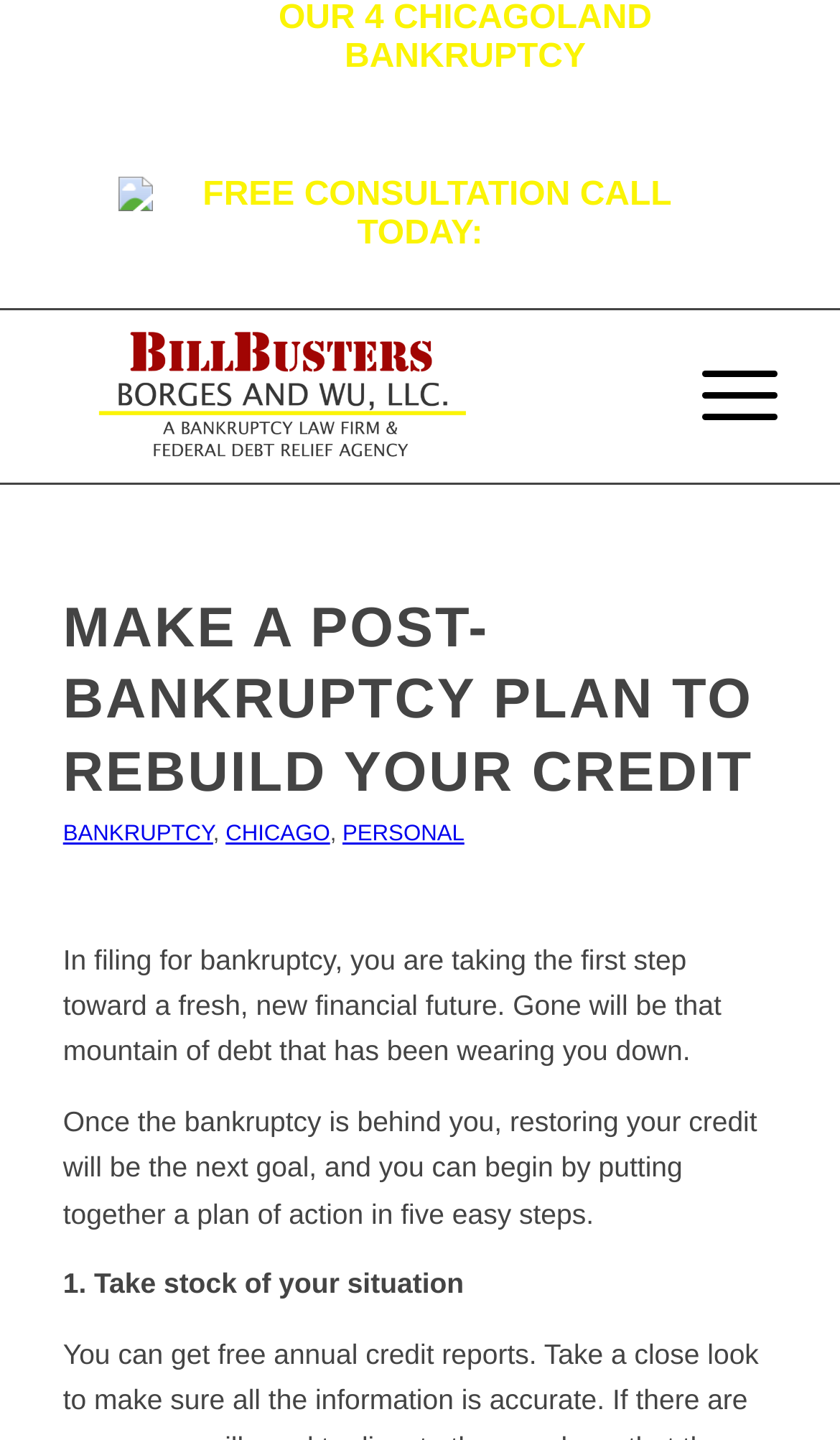What is the first step in rebuilding credit after bankruptcy?
Identify the answer in the screenshot and reply with a single word or phrase.

Take stock of your situation